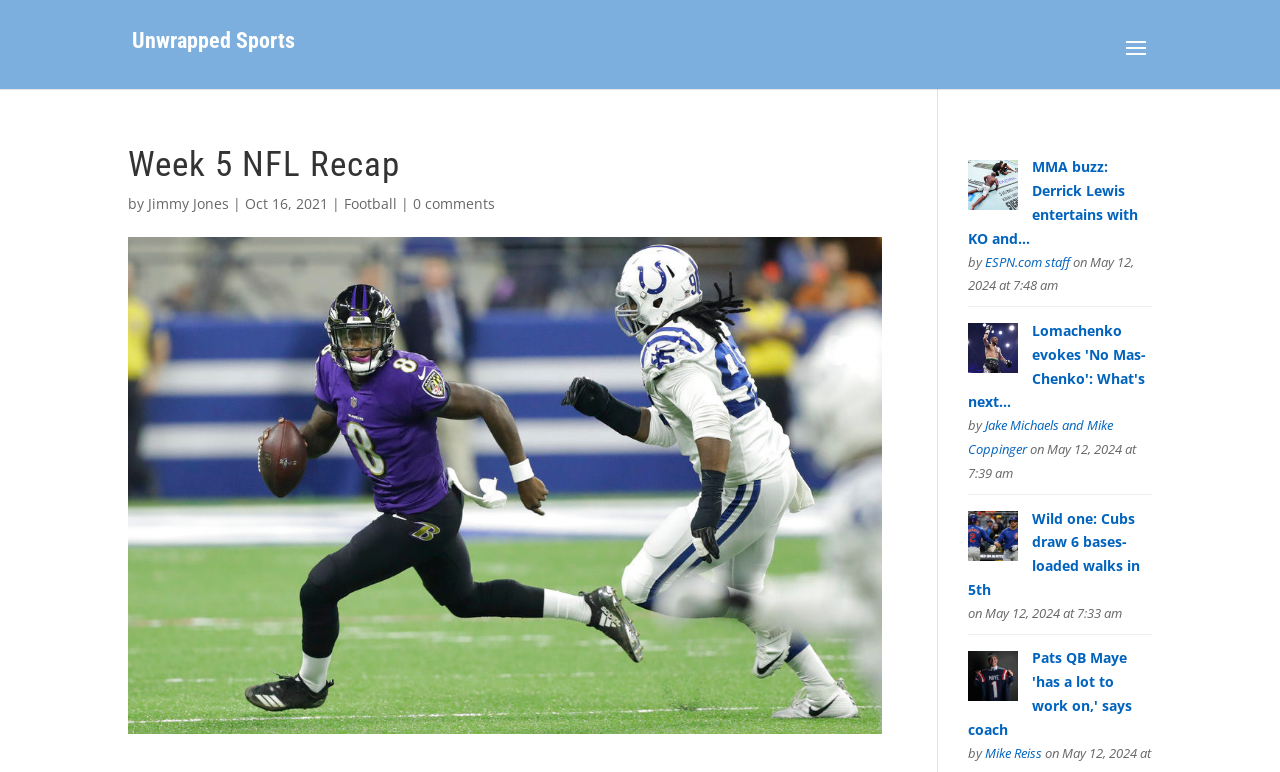What is the author of the article 'Week 5 NFL Recap'?
Give a detailed response to the question by analyzing the screenshot.

I found the author's name by looking at the text next to the 'by' keyword, which is a common indicator of the author's name in article formats.